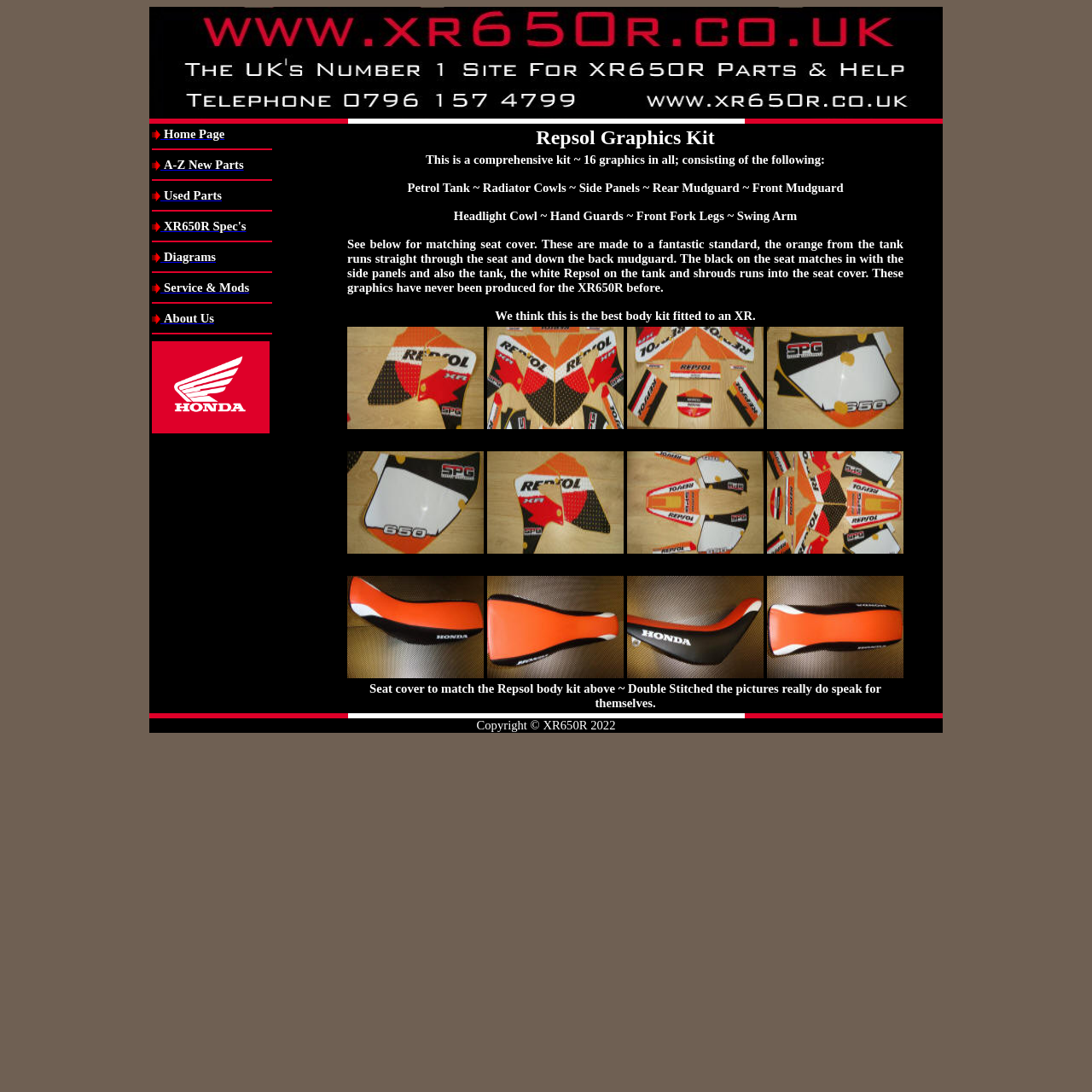Look at the image and give a detailed response to the following question: What is the name of the graphics kit described on the webpage?

By analyzing the content of the webpage, I found that the graphics kit being described is called the Repsol Graphics Kit, which is a comprehensive kit consisting of 16 graphics in all.